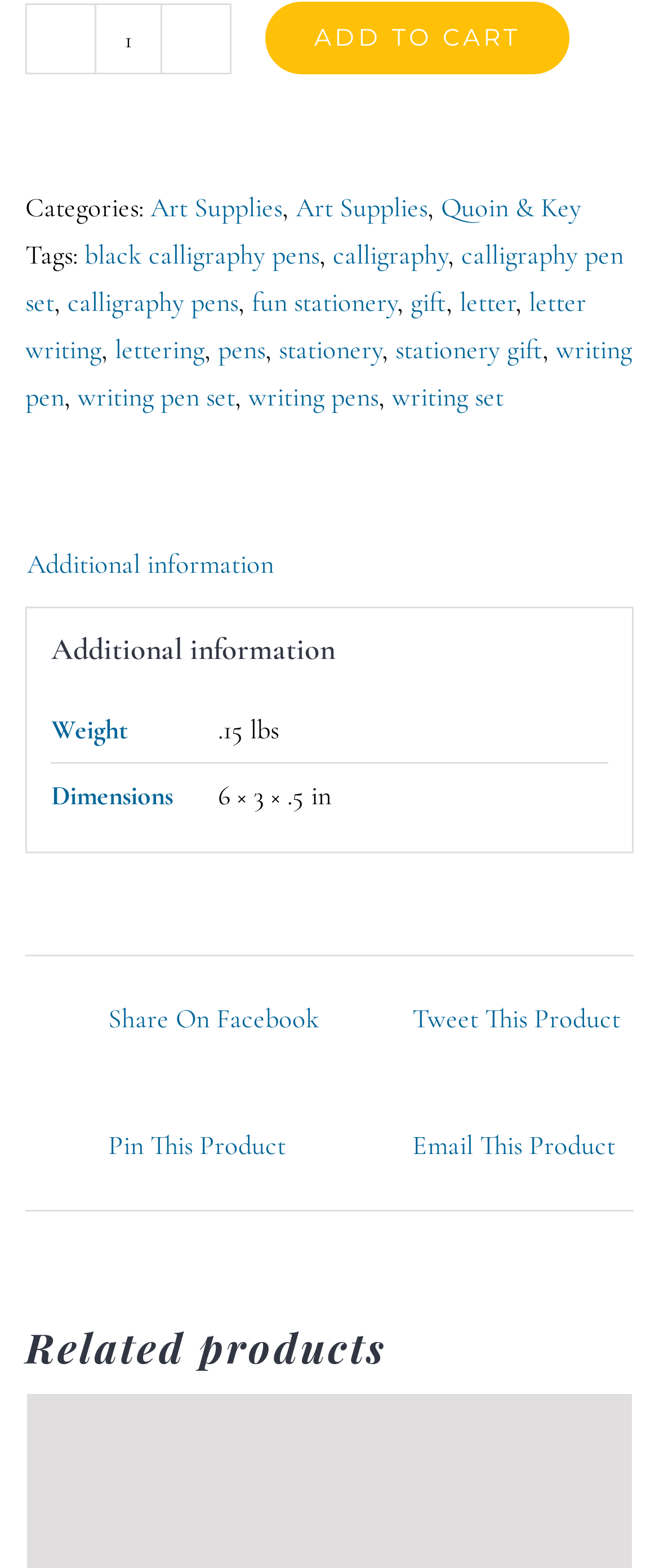Identify the bounding box for the UI element that is described as follows: "Aggie".

None